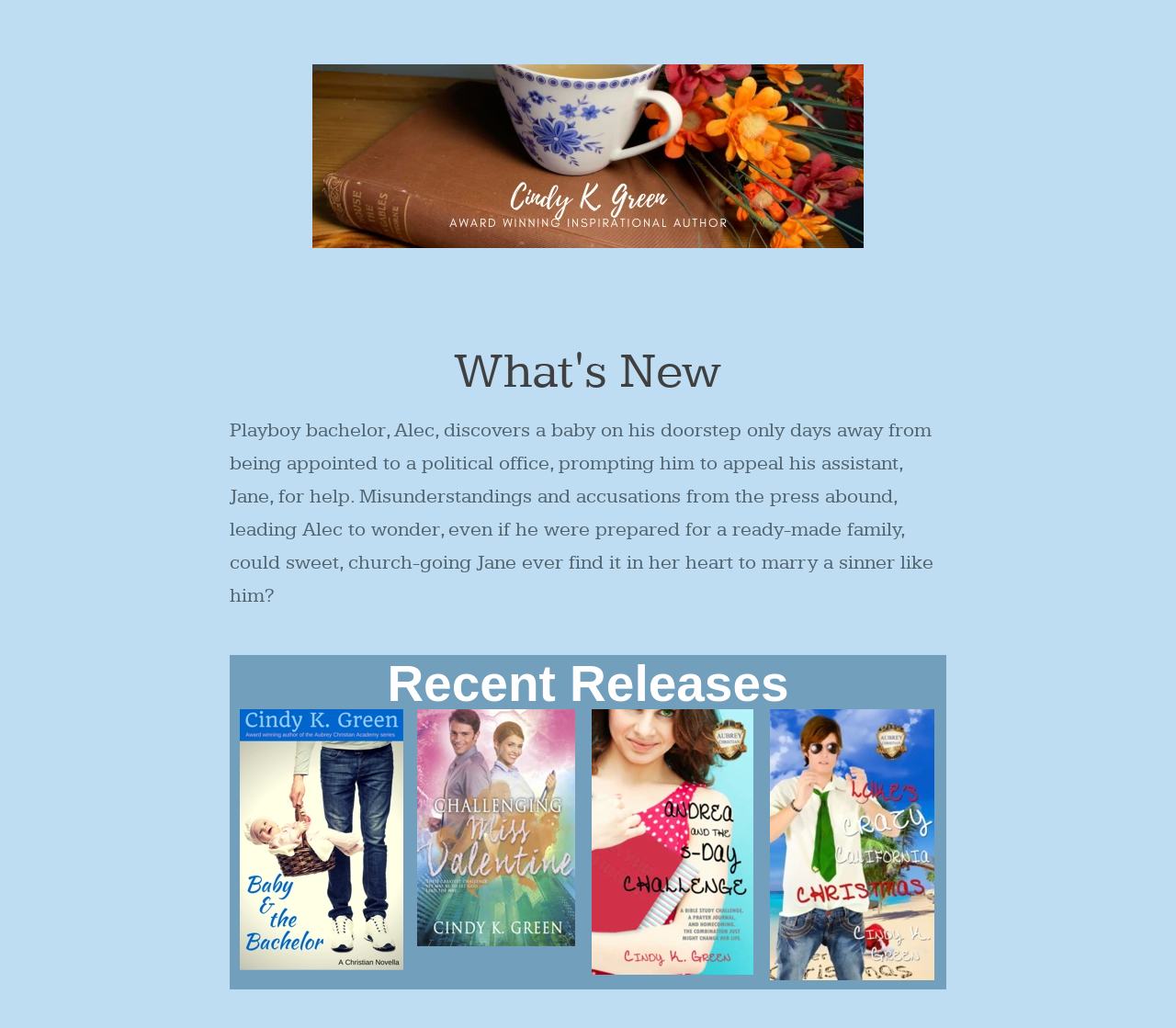Use a single word or phrase to answer the question: 
What is the occupation of Alec?

Politician